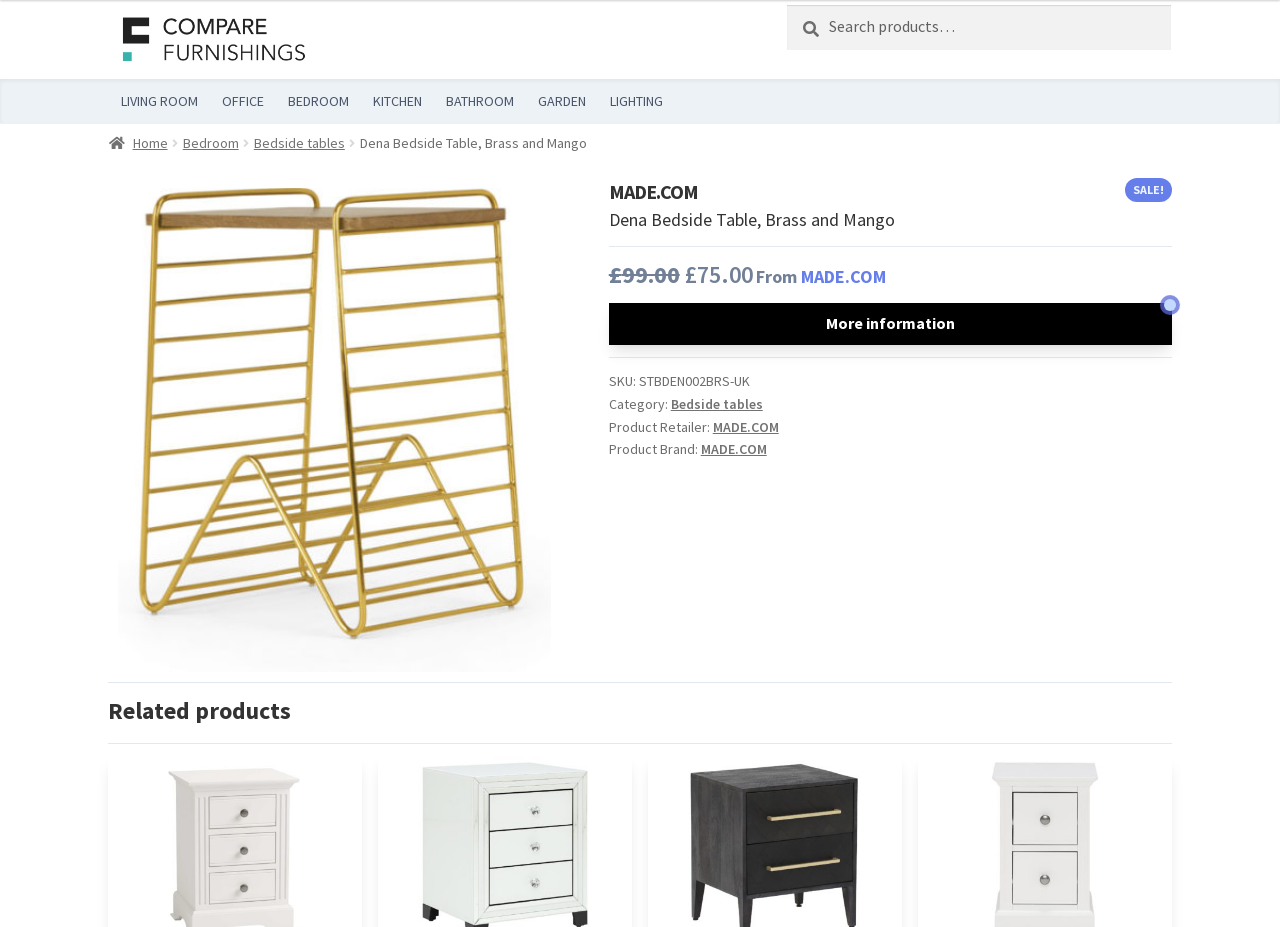Please find the bounding box coordinates of the element that needs to be clicked to perform the following instruction: "Search for products". The bounding box coordinates should be four float numbers between 0 and 1, represented as [left, top, right, bottom].

[0.615, 0.005, 0.915, 0.054]